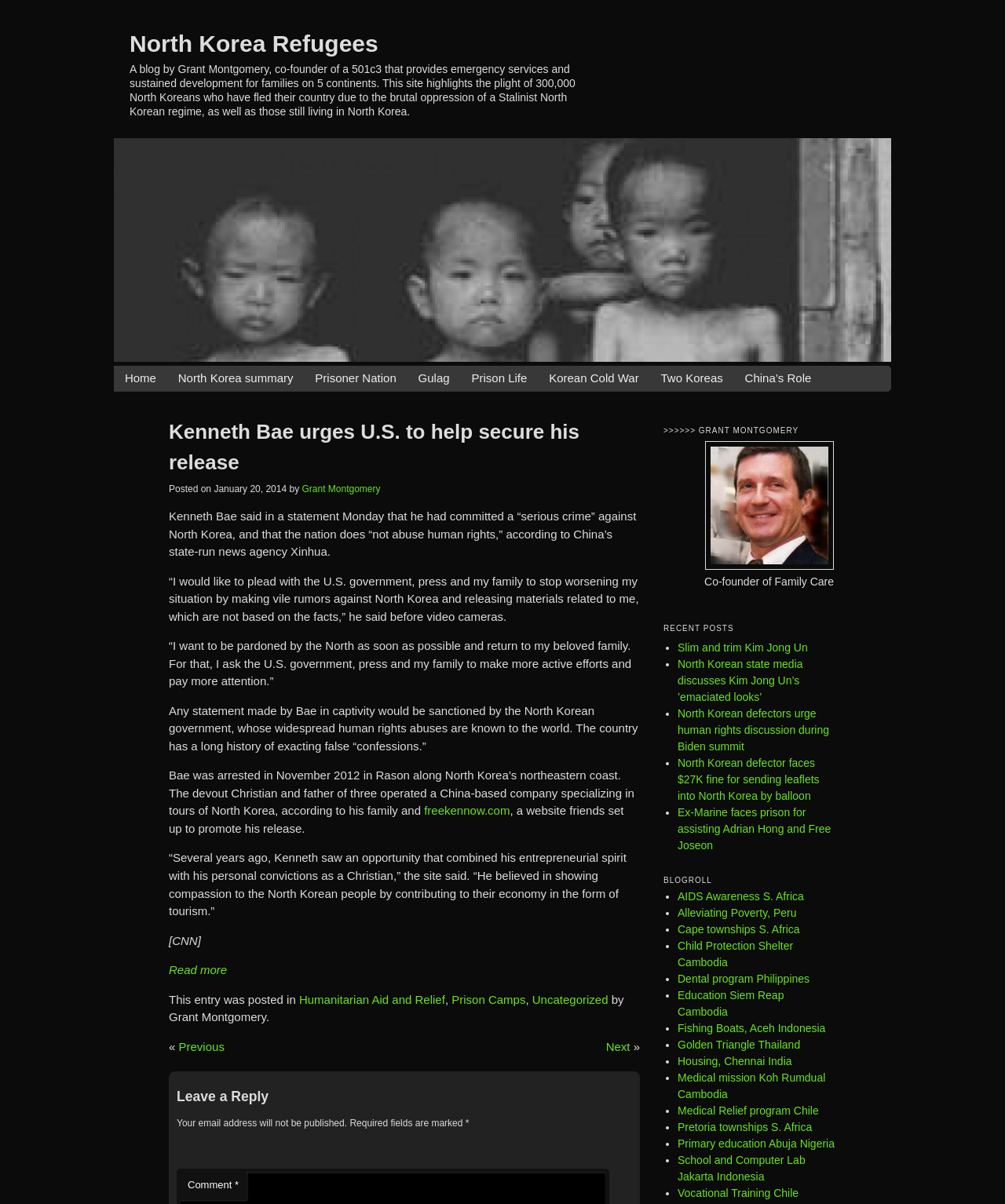Locate the bounding box coordinates of the element that should be clicked to execute the following instruction: "Visit the 'North Korea Refugees' website".

[0.129, 0.025, 0.376, 0.047]